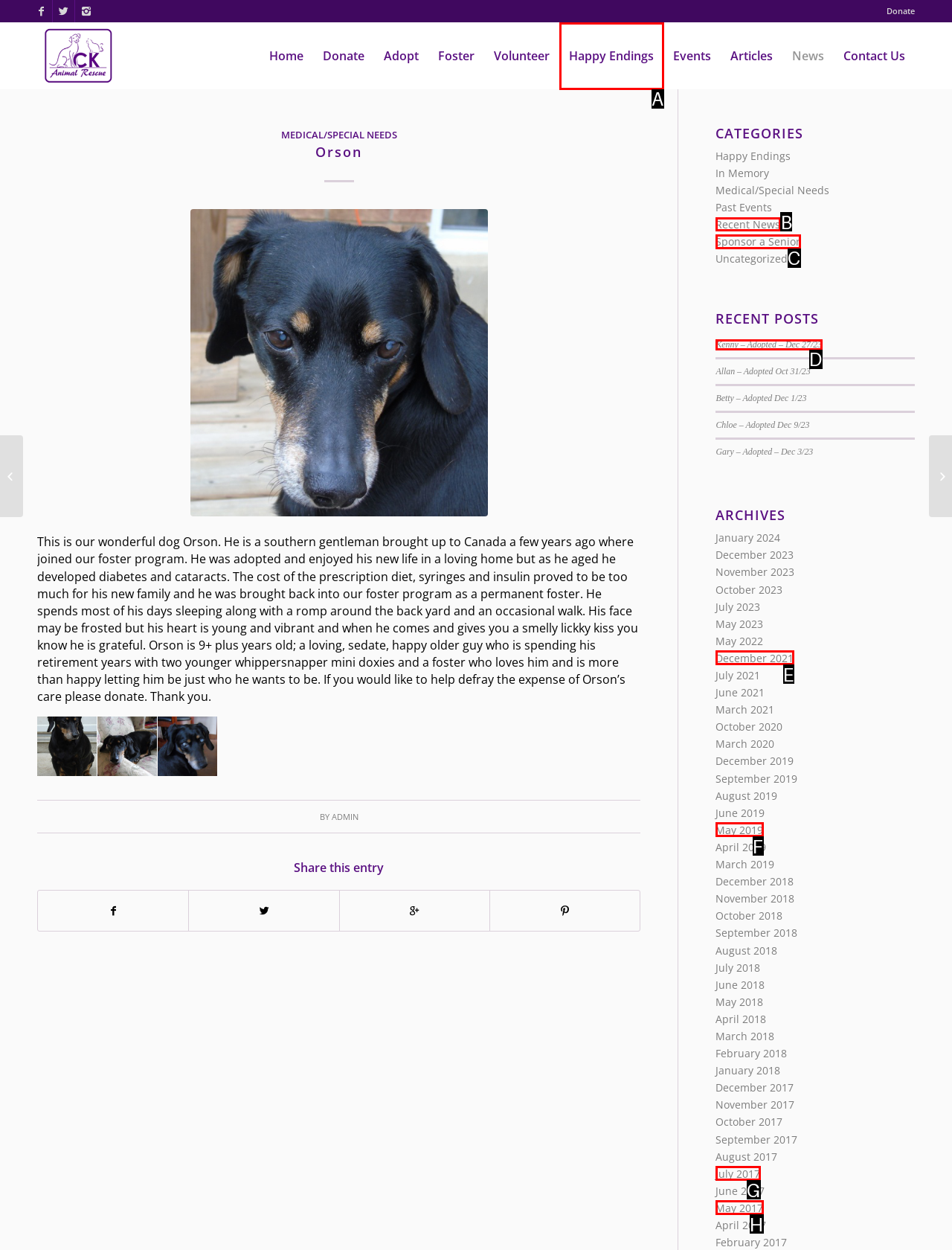Which choice should you pick to execute the task: Explore 'Recent News'
Respond with the letter associated with the correct option only.

B